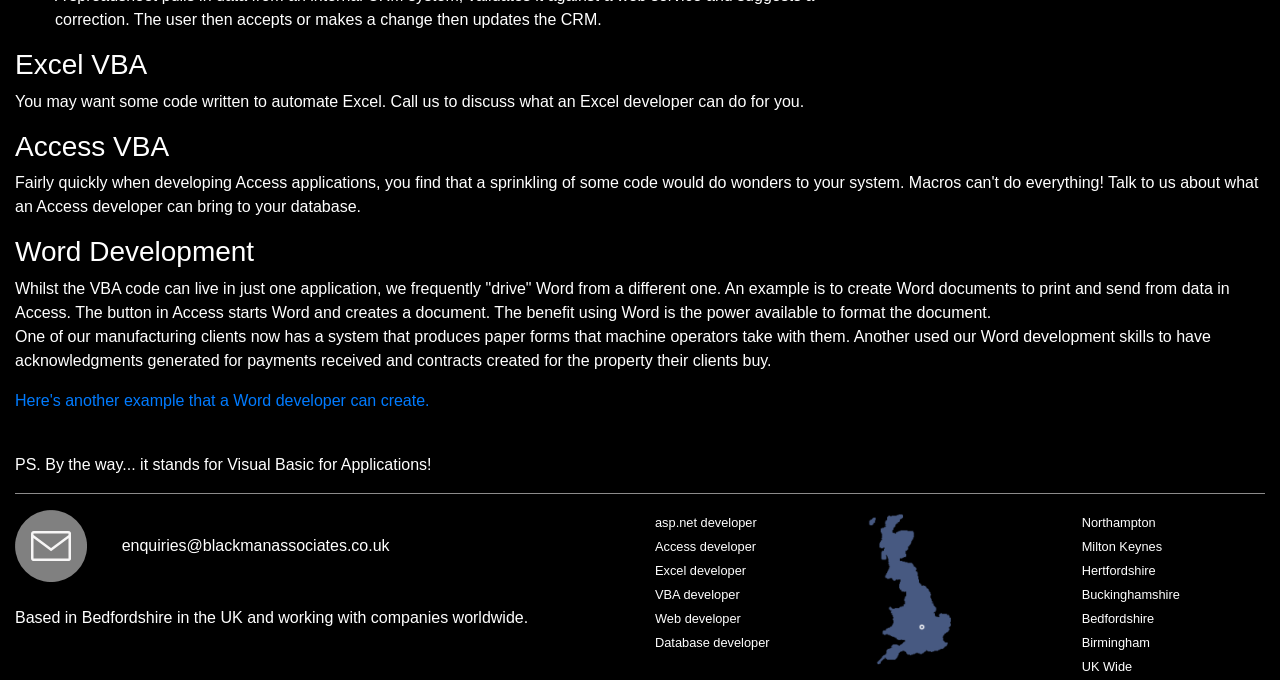Show the bounding box coordinates for the HTML element as described: "Word Development".

[0.012, 0.347, 0.199, 0.393]